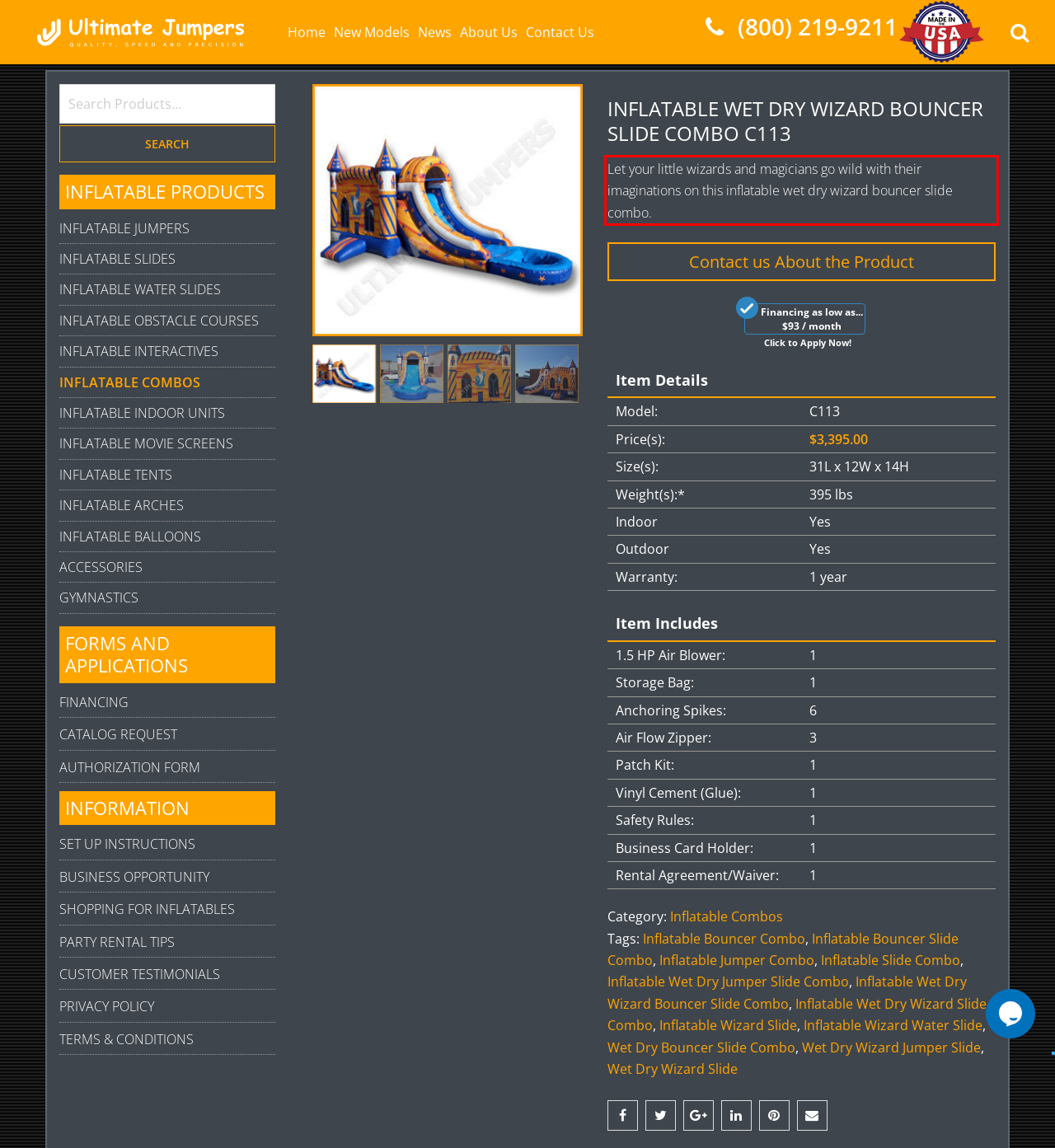Using the provided webpage screenshot, identify and read the text within the red rectangle bounding box.

Let your little wizards and magicians go wild with their imaginations on this inflatable wet dry wizard bouncer slide combo.